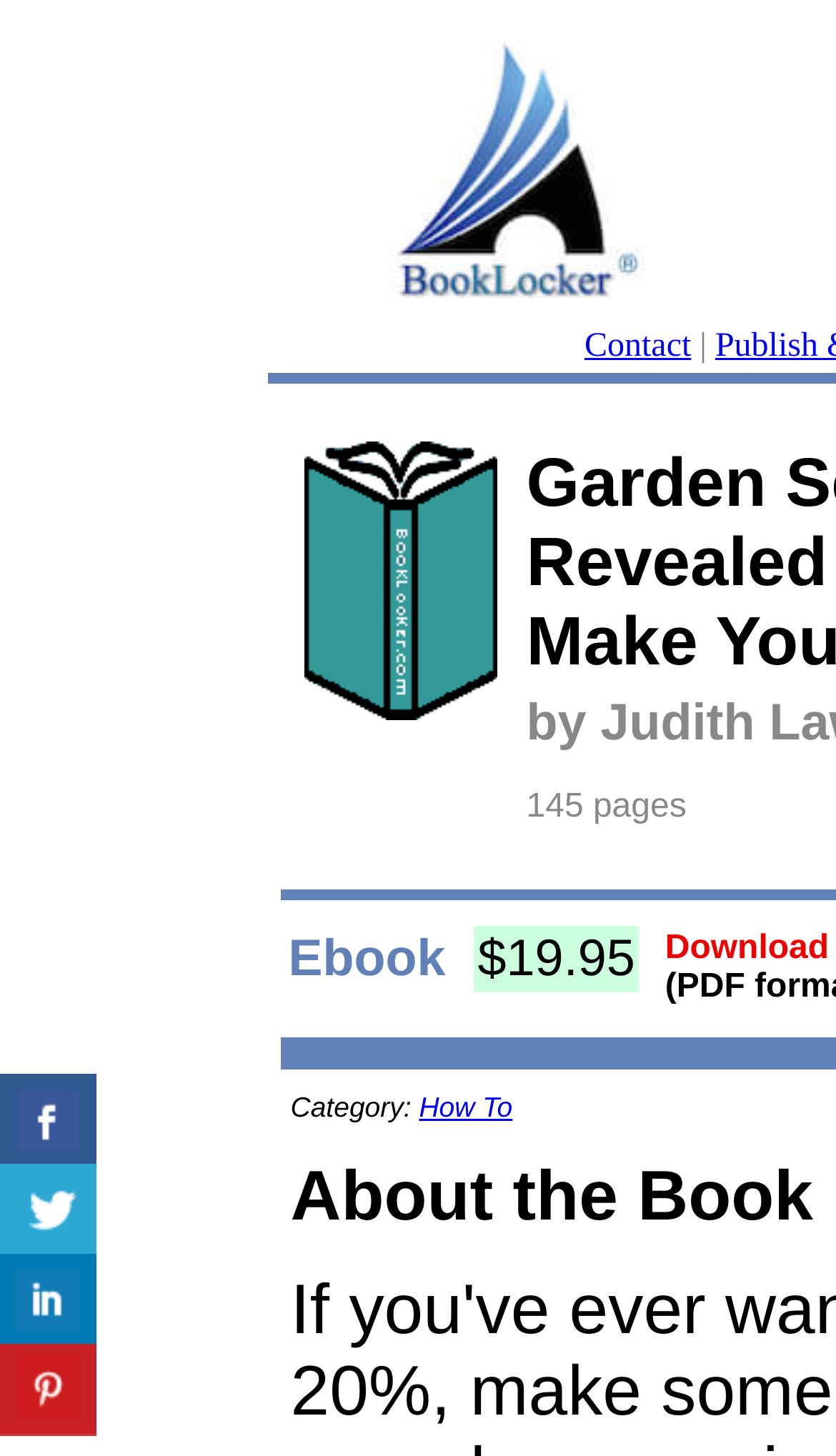Locate and extract the headline of this webpage.

Garden Secrets Revealed - How To Make Your Garden Pay